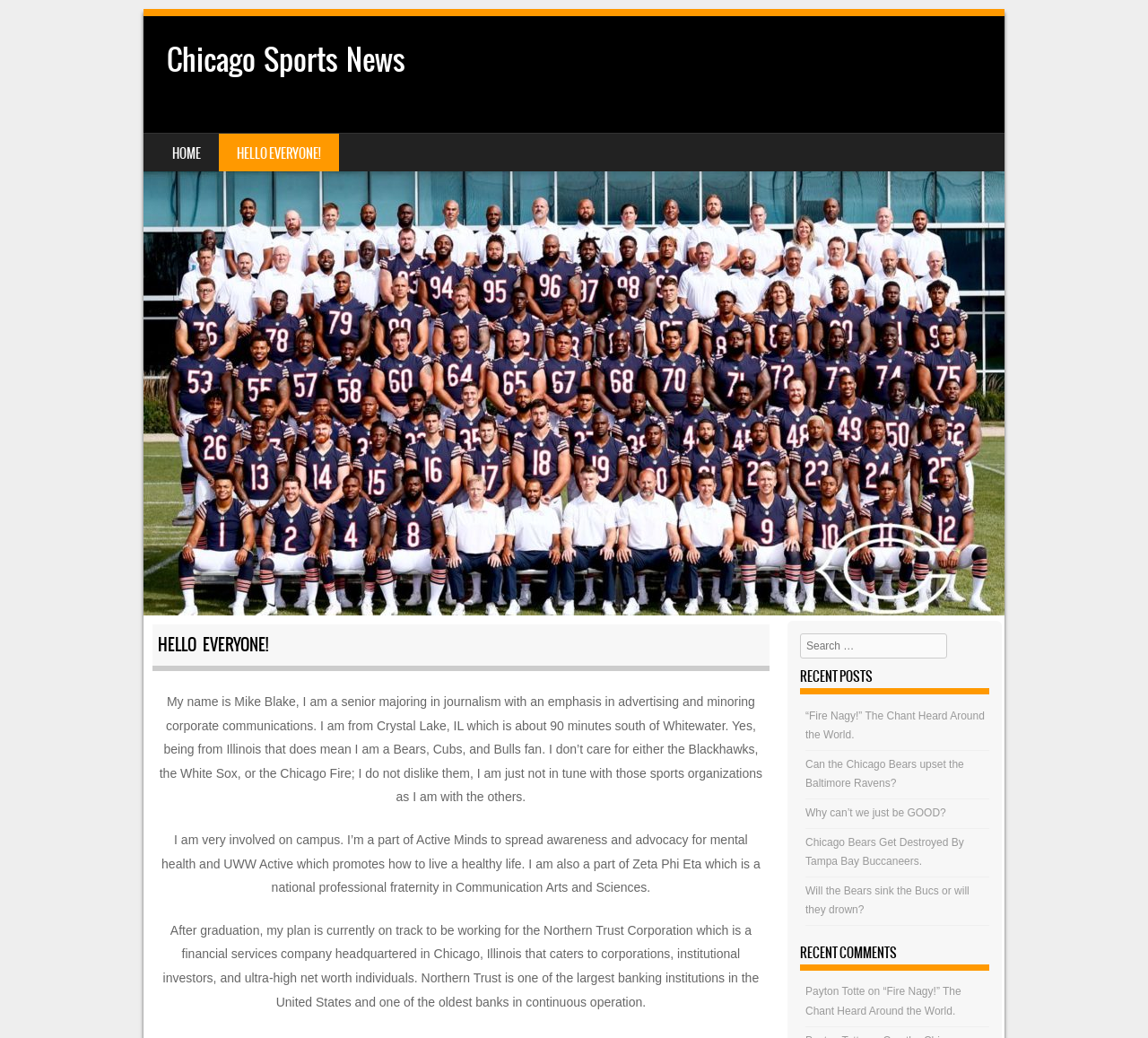Identify the bounding box coordinates of the element that should be clicked to fulfill this task: "Check the 'RECENT POSTS'". The coordinates should be provided as four float numbers between 0 and 1, i.e., [left, top, right, bottom].

[0.697, 0.641, 0.862, 0.669]